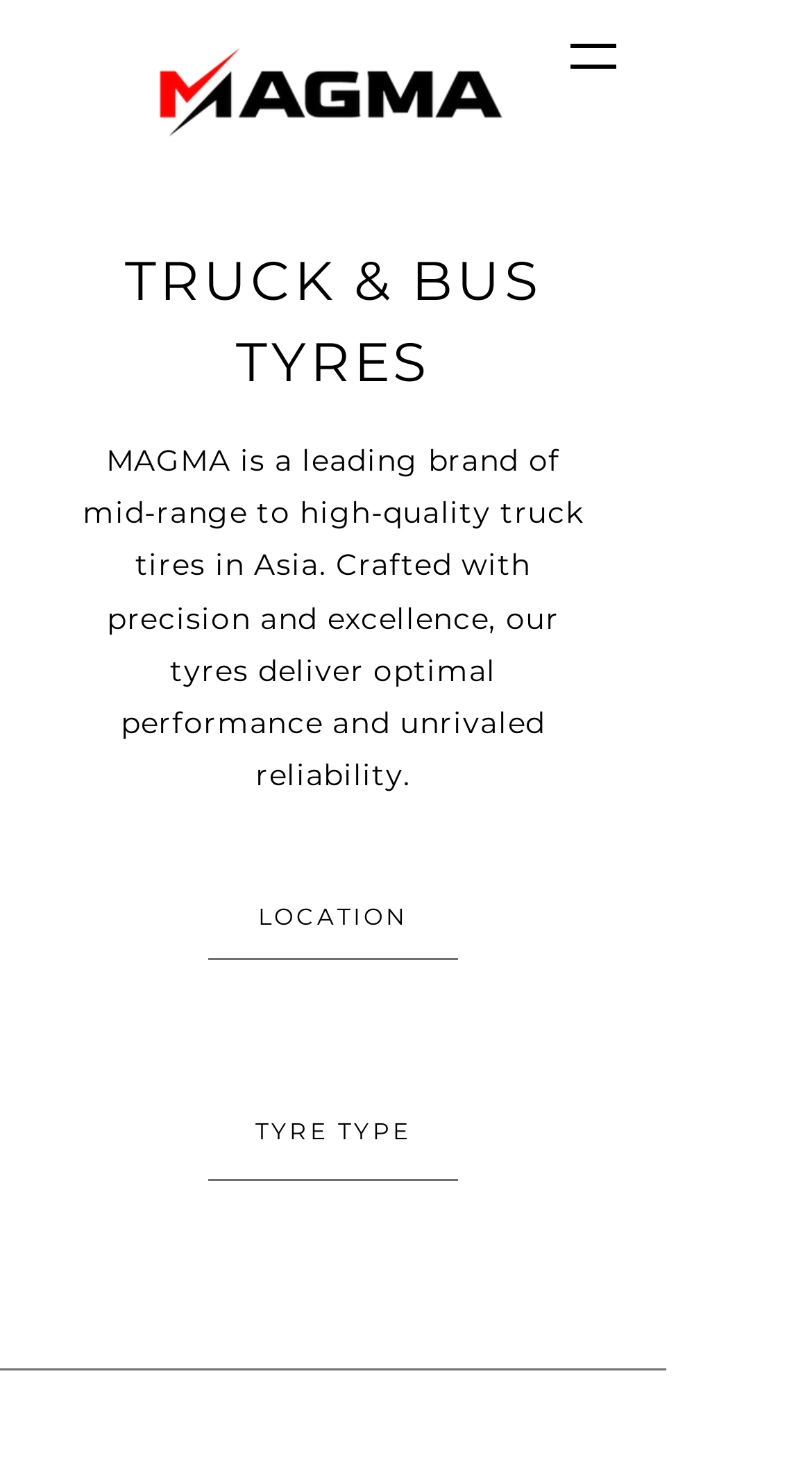Identify the main heading from the webpage and provide its text content.

TRUCK & BUS TYRES